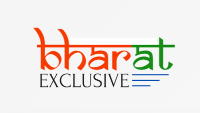What topics does the publication focus on? Using the information from the screenshot, answer with a single word or phrase.

Tourism, current events, lifestyle trends